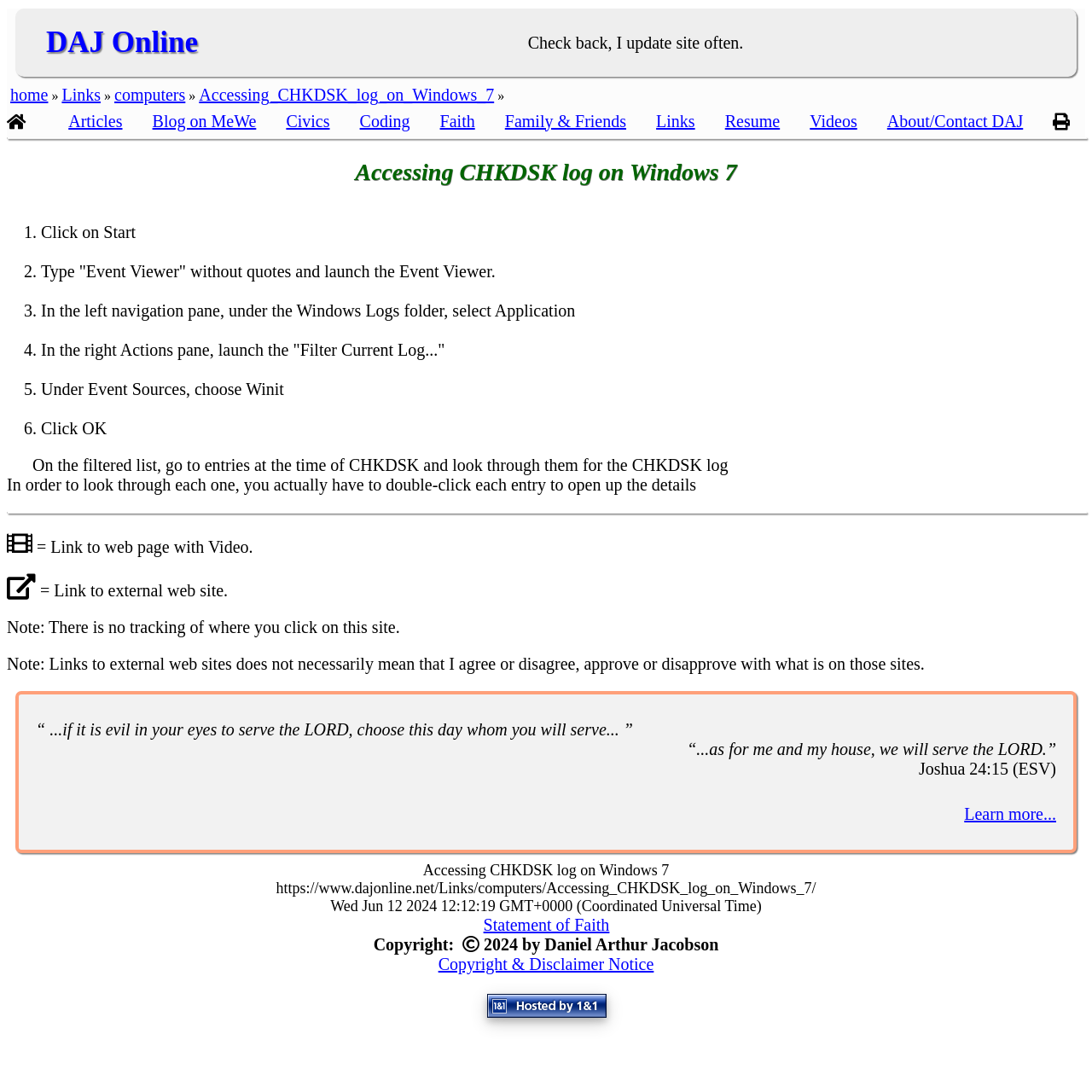What is the copyright year of the website?
Please provide a comprehensive answer based on the visual information in the image.

The copyright year of the website is 2024, as mentioned at the bottom of the webpage.